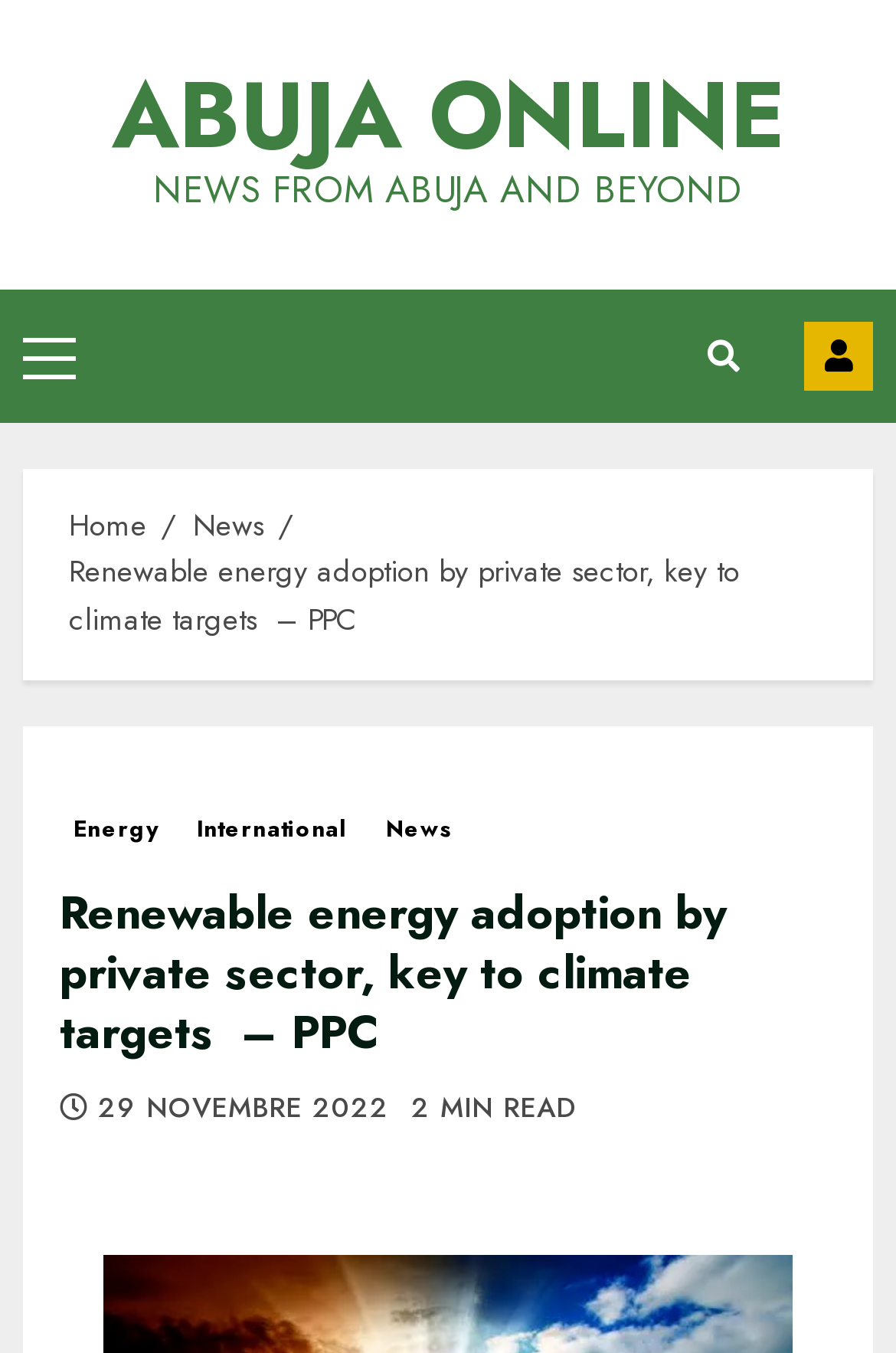What is the primary menu item?
From the details in the image, provide a complete and detailed answer to the question.

The primary menu item can be determined by looking at the top-right corner of the webpage, where it says 'Primary Menu' as one of the menu items. This suggests that the primary menu item is a dropdown menu that contains various options.